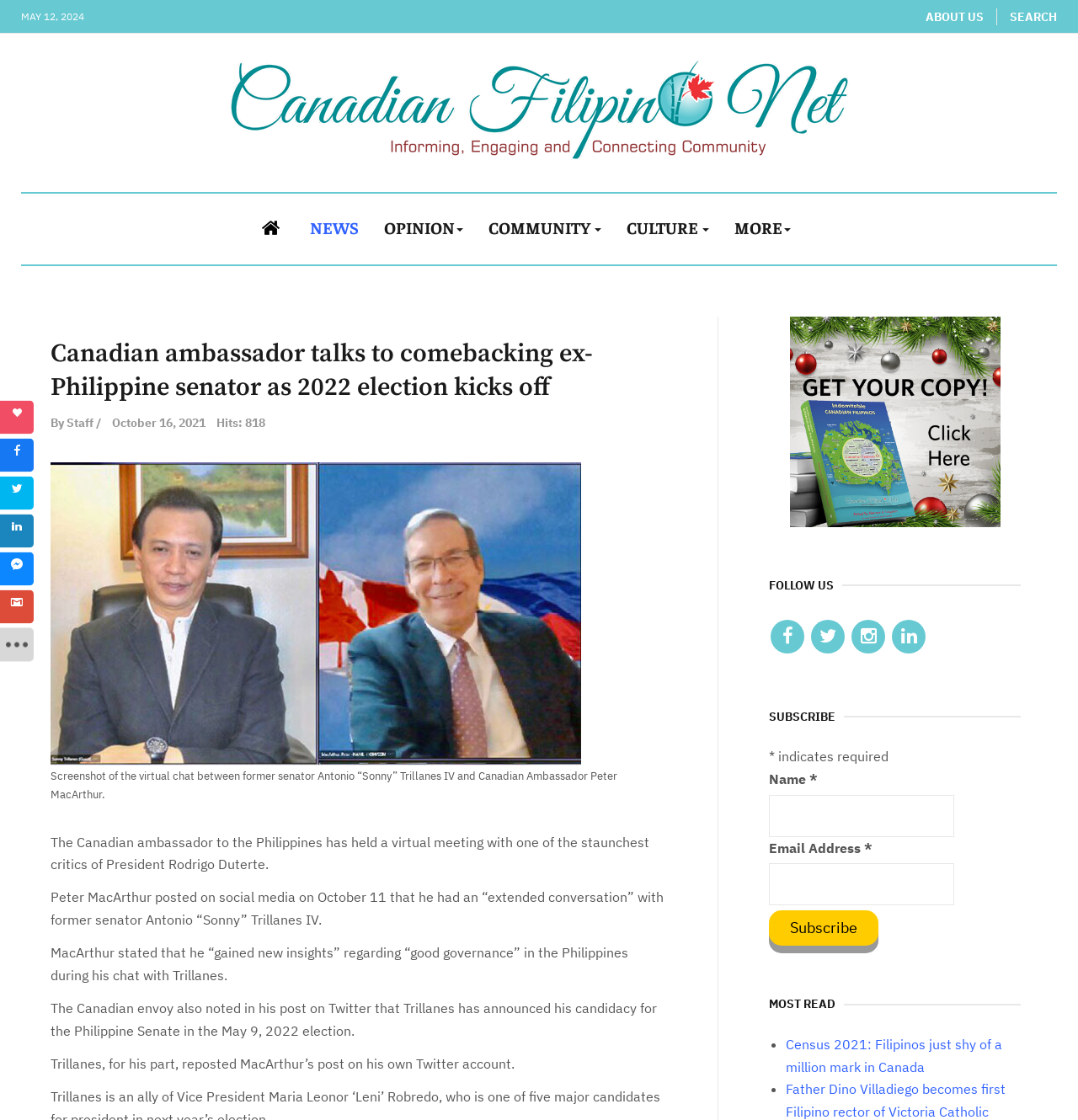Identify the bounding box of the HTML element described here: "parent_node: Email Address * name="EMAIL"". Provide the coordinates as four float numbers between 0 and 1: [left, top, right, bottom].

[0.714, 0.771, 0.885, 0.808]